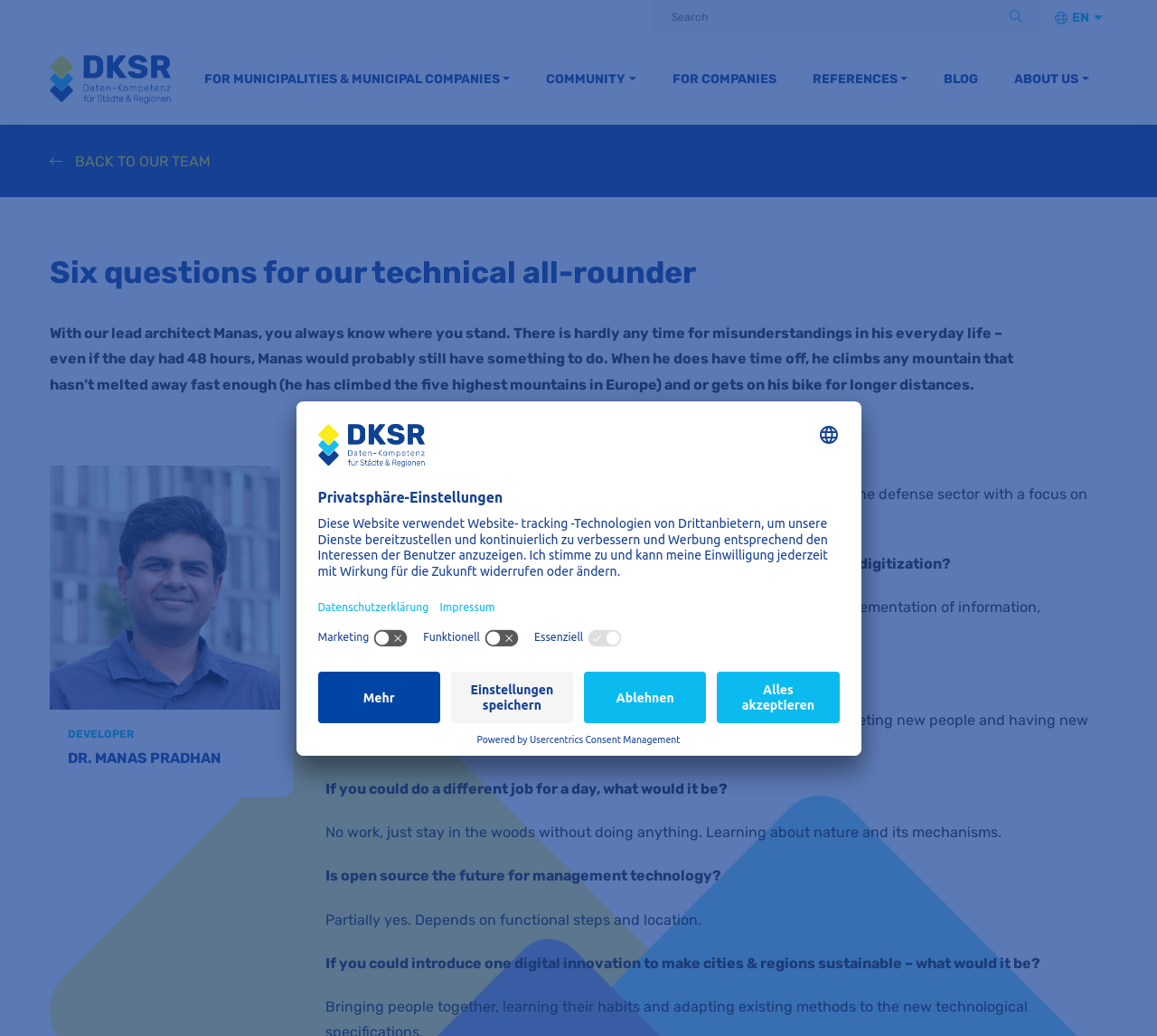Please find the bounding box coordinates of the element that must be clicked to perform the given instruction: "Open blog". The coordinates should be four float numbers from 0 to 1, i.e., [left, top, right, bottom].

[0.8, 0.033, 0.861, 0.121]